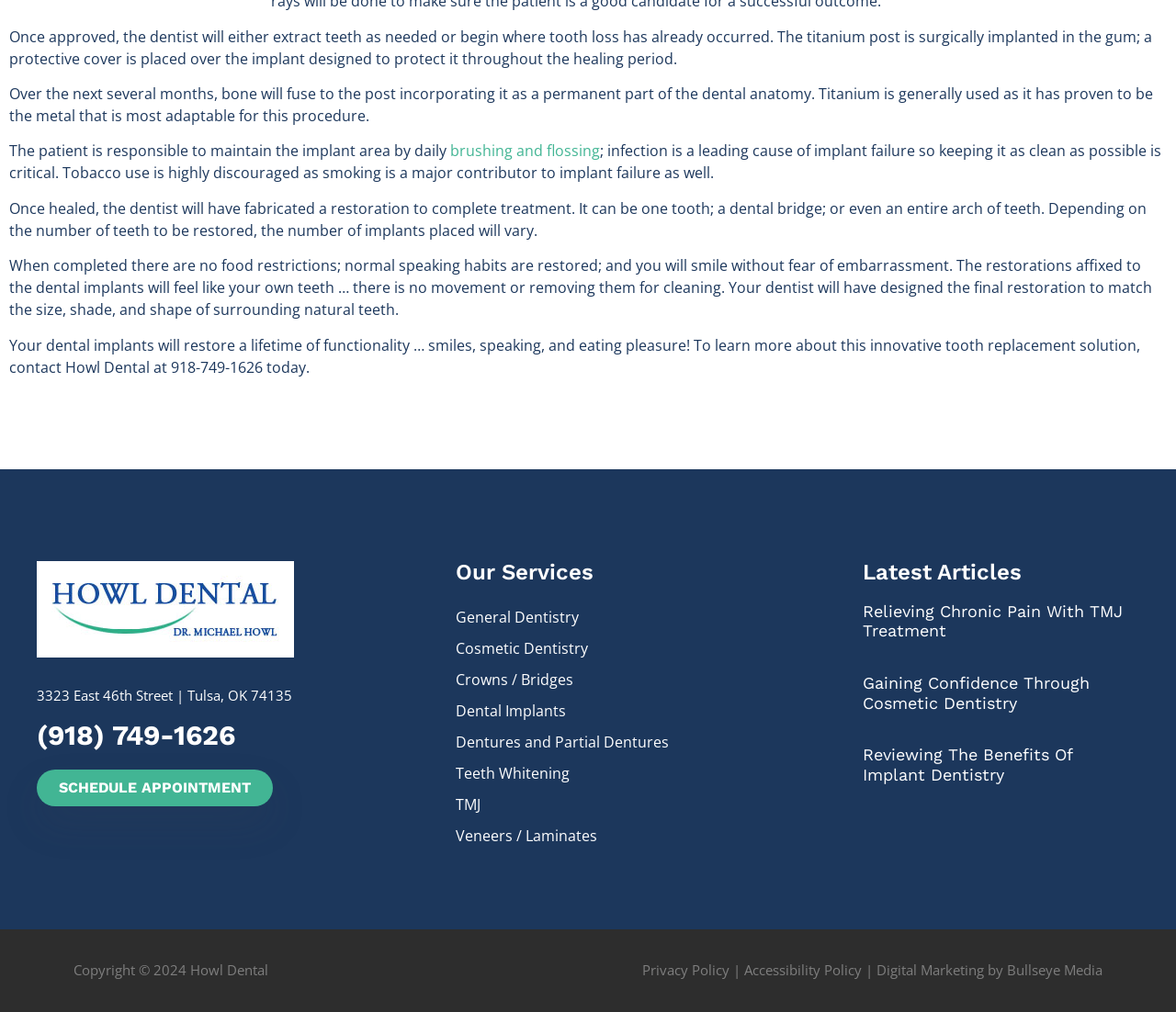For the following element description, predict the bounding box coordinates in the format (top-left x, top-left y, bottom-right x, bottom-right y). All values should be floating point numbers between 0 and 1. Description: Privacy Policy

[0.546, 0.95, 0.62, 0.968]